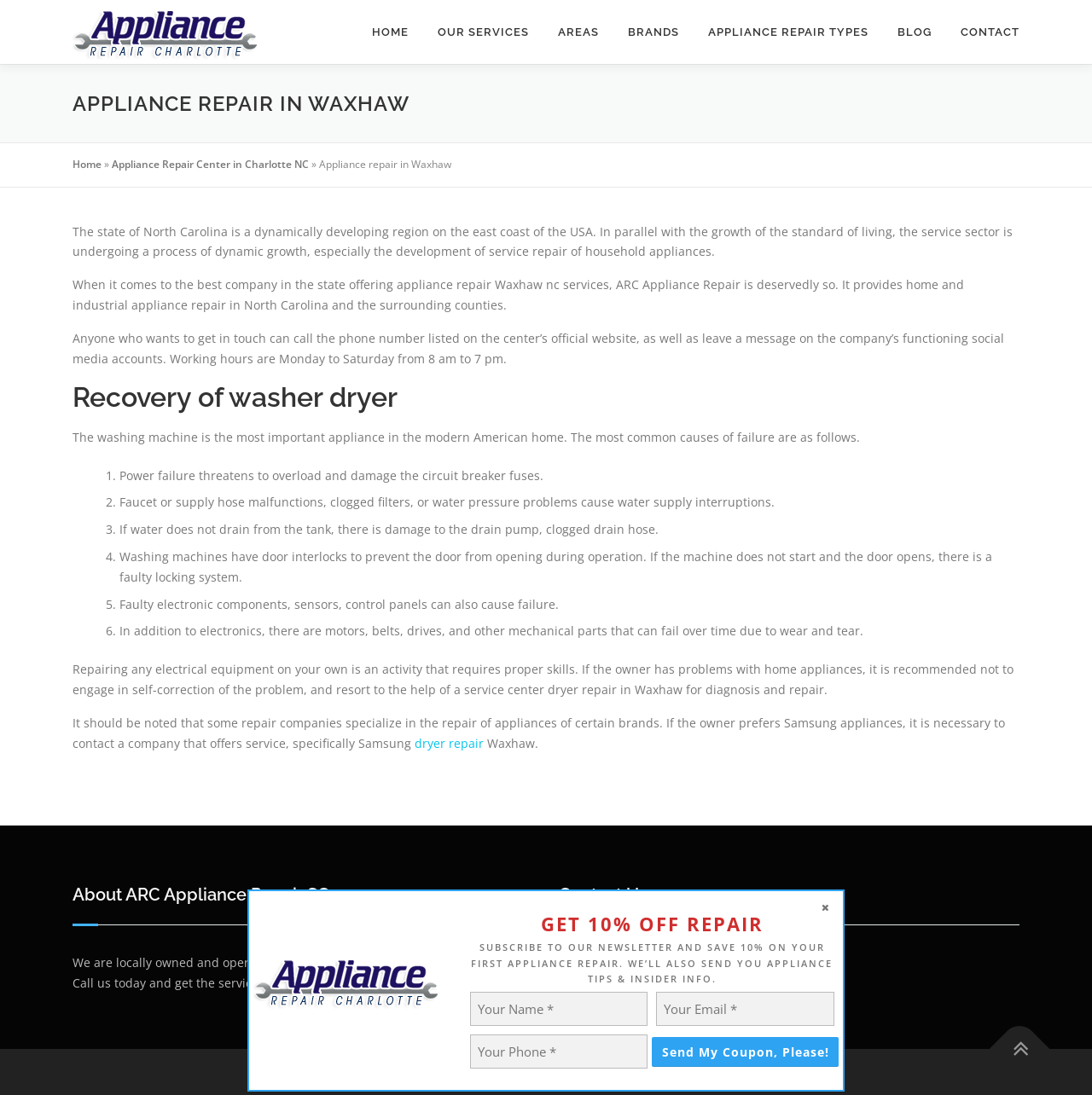Detail the various sections and features present on the webpage.

This webpage is about ARC Appliance Repair, a company that provides appliance repair services in Waxhaw, North Carolina. At the top of the page, there is a logo and a navigation menu with links to different sections of the website, including "Home", "Our Services", "Areas", "Brands", "Appliance Repair Types", "Blog", and "Contact".

Below the navigation menu, there is a heading that reads "Appliance Repair in Waxhaw" and a brief introduction to the company. The introduction explains that ARC Appliance Repair is a reliable and efficient service provider for household appliances in North Carolina.

The main content of the page is divided into two sections. The left section contains a detailed article about appliance repair services, including the importance of professional repair, common causes of washing machine failure, and the benefits of seeking help from a service center. The article also mentions that some repair companies specialize in specific brands, such as Samsung.

The right section of the page contains a contact form with fields for name, email, phone number, and a message. There is also a call-to-action button to send a coupon request. Above the contact form, there is a promotional message offering 10% off the first repair service for subscribers to the company's newsletter.

At the bottom of the page, there are two complementary sections. The left section contains information about the company, including its licensing and ownership. The right section contains contact information, including a phone number and address.

Throughout the page, there are several links to other sections of the website, including "Dryer Repair" and "Appliance Repair Center in Charlotte NC". There are also several images, including a logo and a star icon, but no prominent images or graphics that dominate the page.